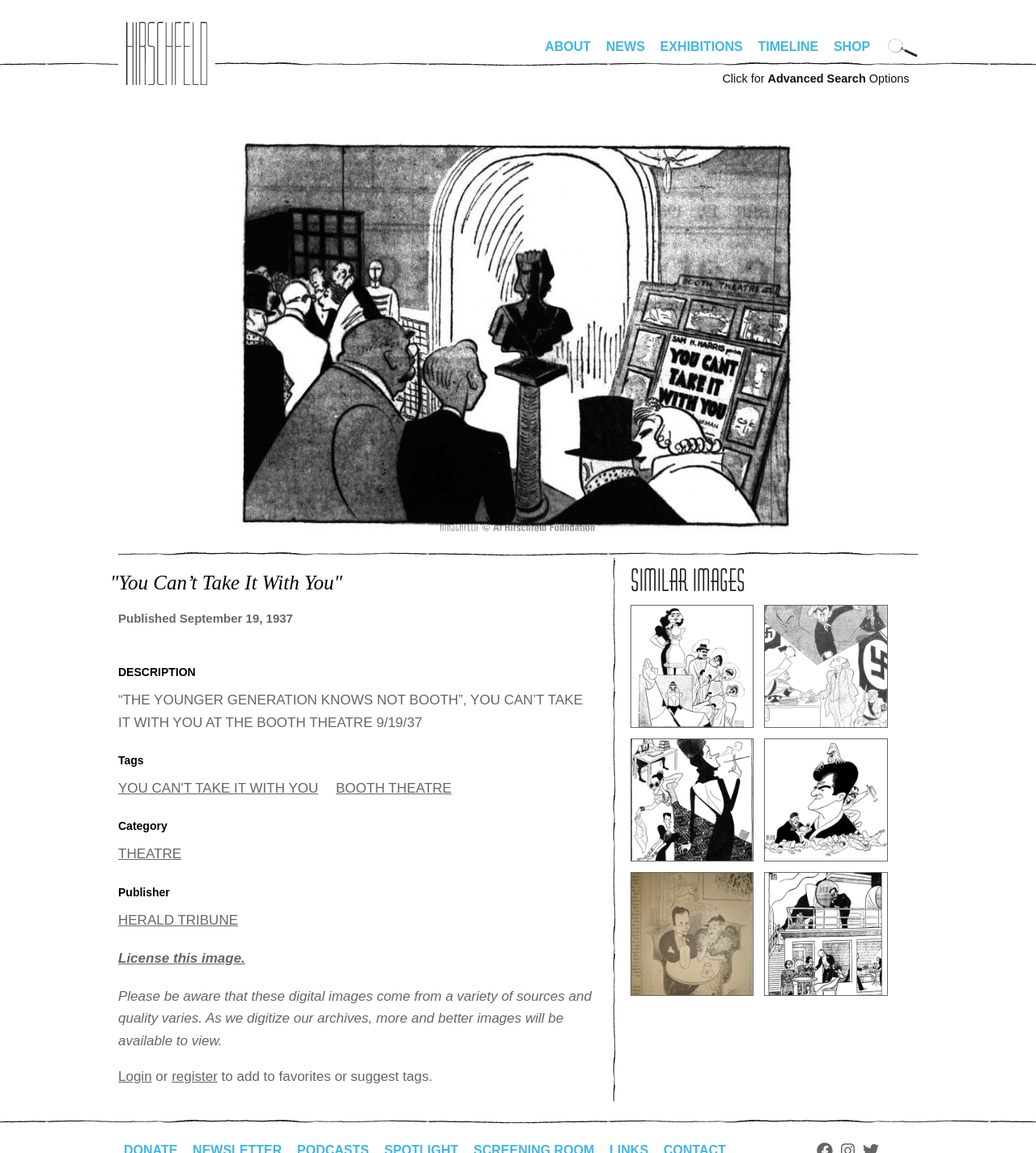Please identify the bounding box coordinates of the area that needs to be clicked to fulfill the following instruction: "Visit the ABOUT page."

[0.52, 0.026, 0.576, 0.055]